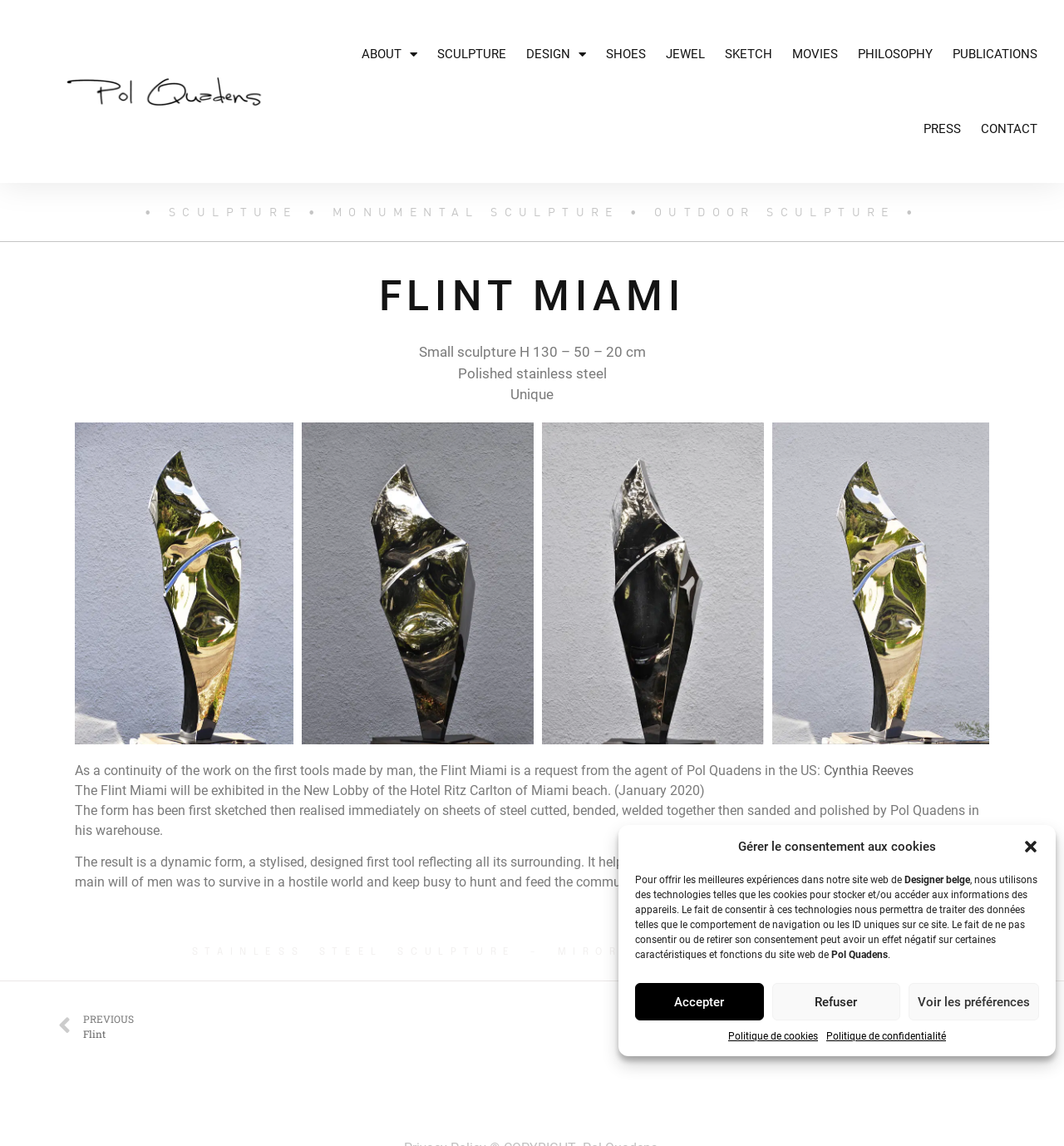Show the bounding box coordinates for the element that needs to be clicked to execute the following instruction: "Read more about Cynthia Reeves". Provide the coordinates in the form of four float numbers between 0 and 1, i.e., [left, top, right, bottom].

[0.774, 0.665, 0.859, 0.679]